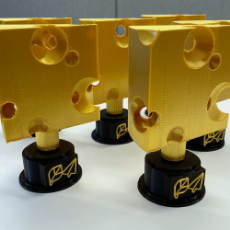What is the shape of the trophies?
Identify the answer in the screenshot and reply with a single word or phrase.

Block of cheese